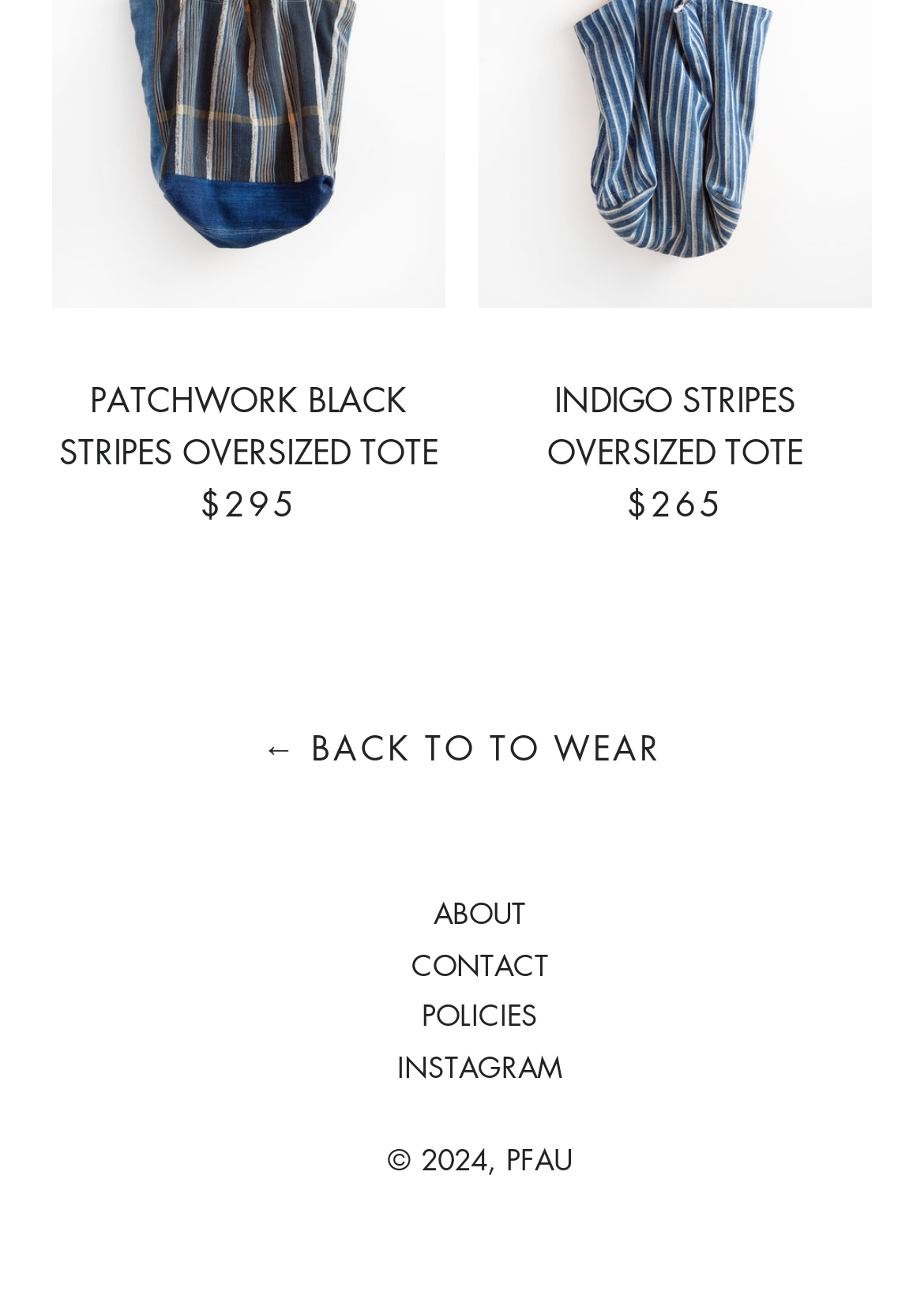Reply to the question with a single word or phrase:
What is the purpose of the separator element?

To separate links